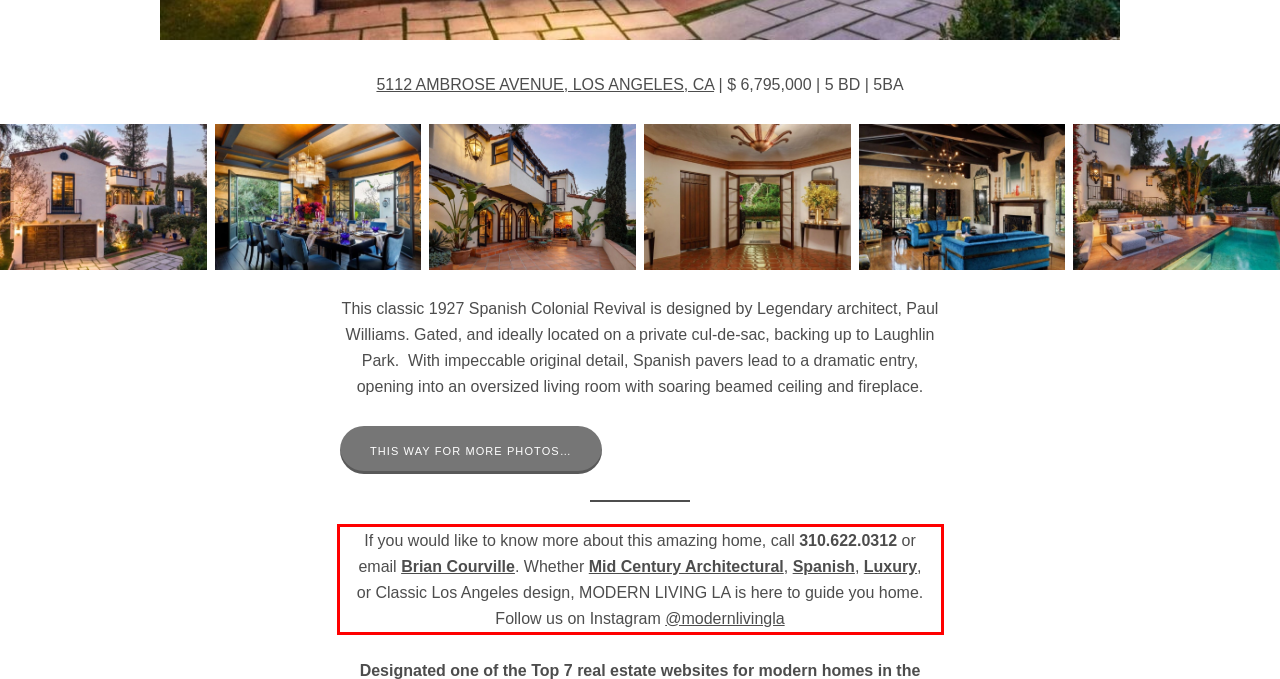Given a screenshot of a webpage with a red bounding box, please identify and retrieve the text inside the red rectangle.

If you would like to know more about this amazing home, call 310.622.0312 or email Brian Courville. Whether Mid Century Architectural, Spanish, Luxury, or Classic Los Angeles design, MODERN LIVING LA is here to guide you home. Follow us on Instagram @modernlivingla